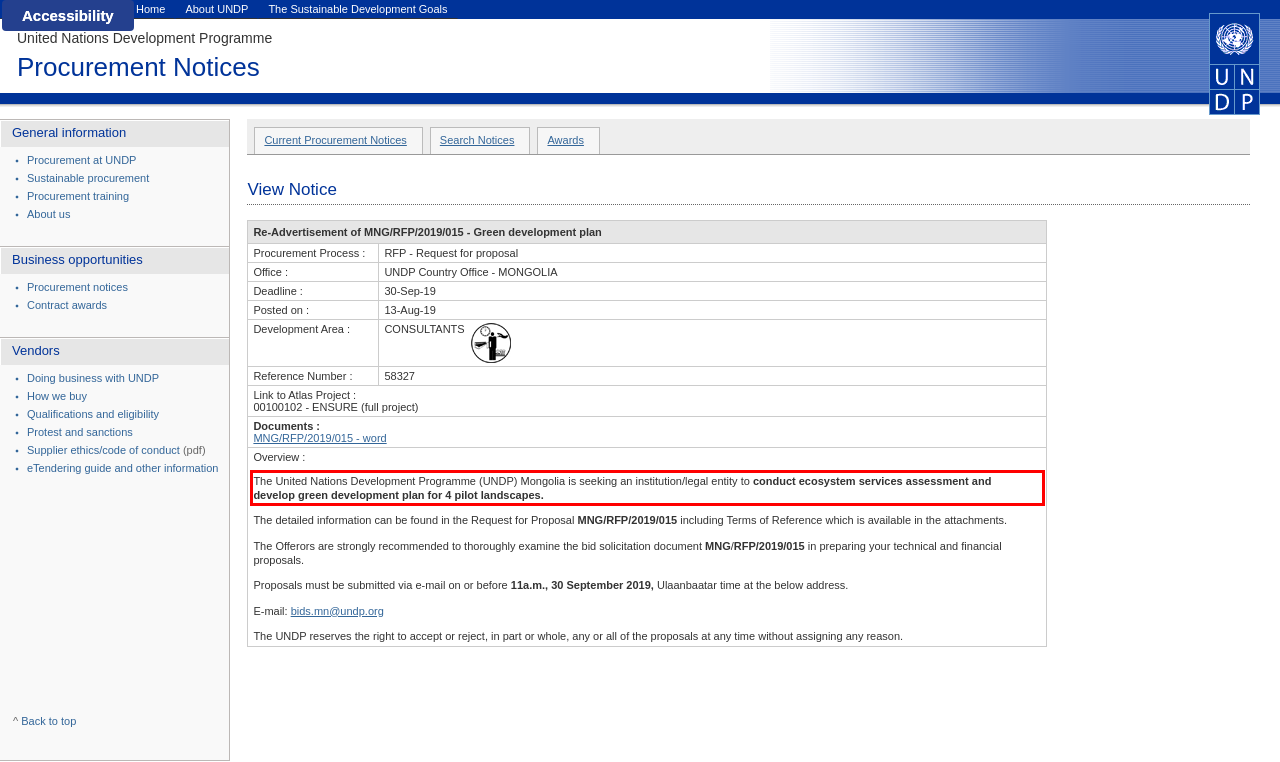Given the screenshot of the webpage, identify the red bounding box, and recognize the text content inside that red bounding box.

The United Nations Development Programme (UNDP) Mongolia is seeking an institution/legal entity to conduct ecosystem services assessment and develop green development plan for 4 pilot landscapes.